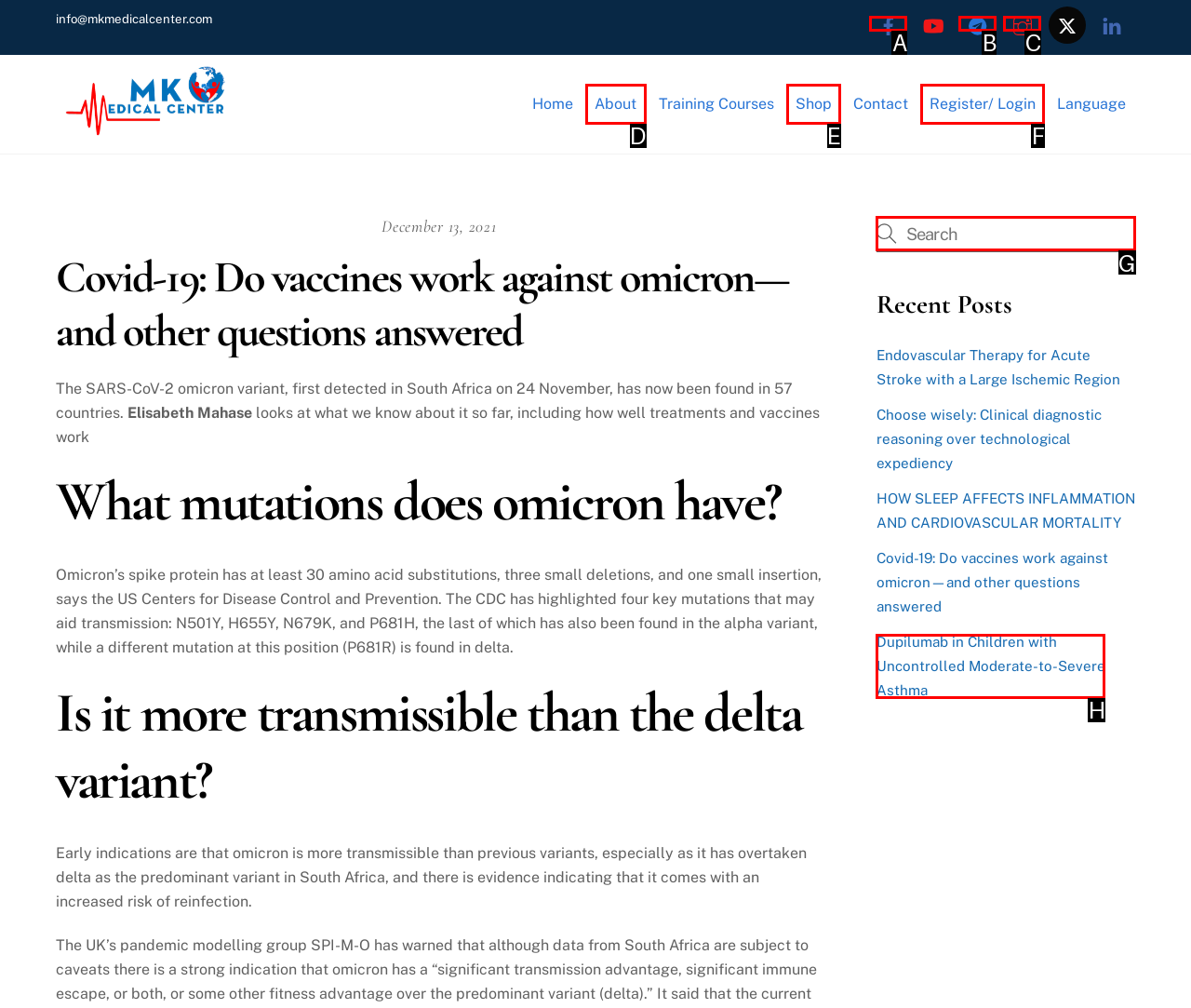Identify the UI element described as: Shop
Answer with the option's letter directly.

E